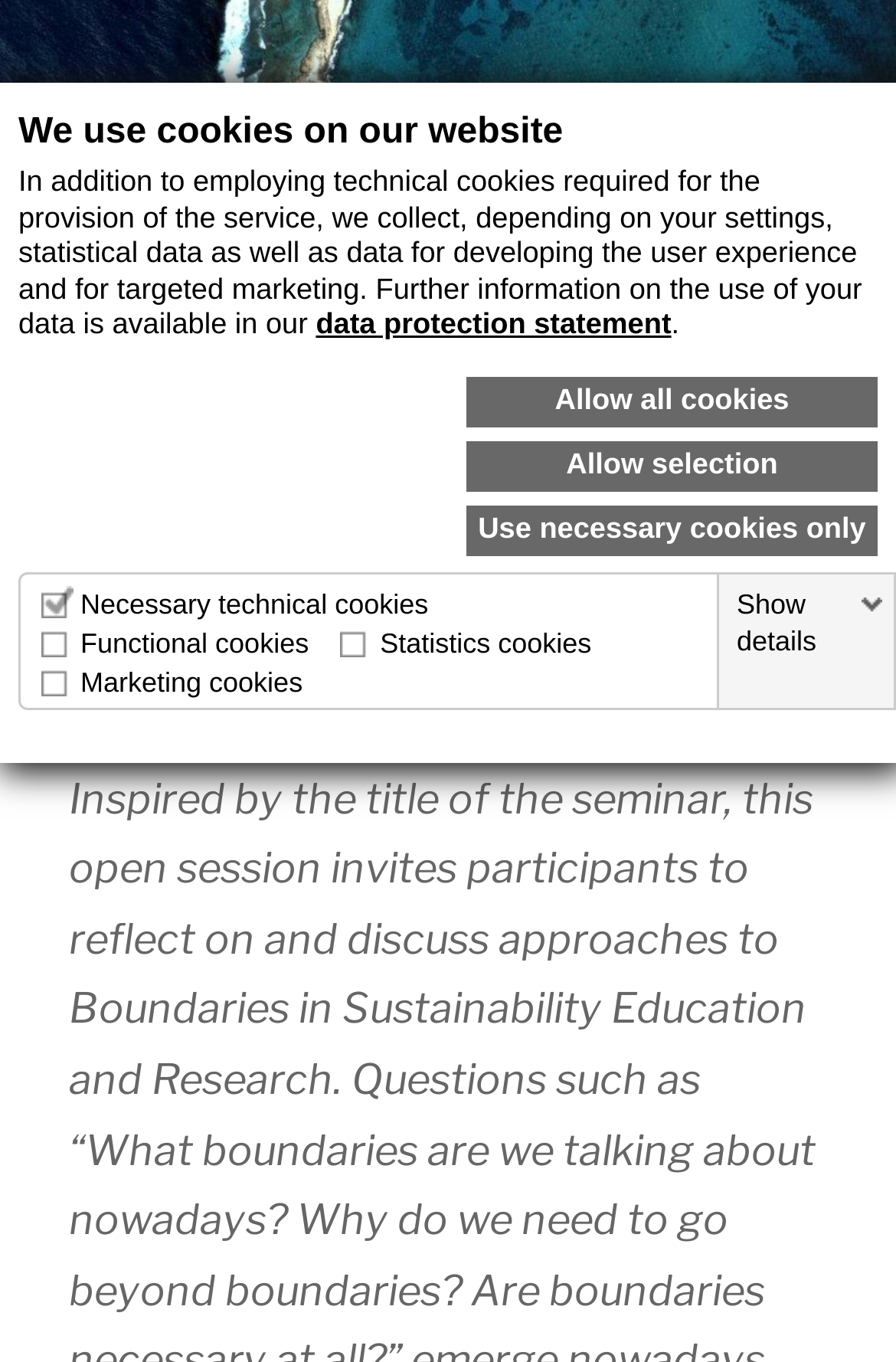Find the bounding box coordinates of the UI element according to this description: "Show details".

[0.812, 0.43, 0.997, 0.484]